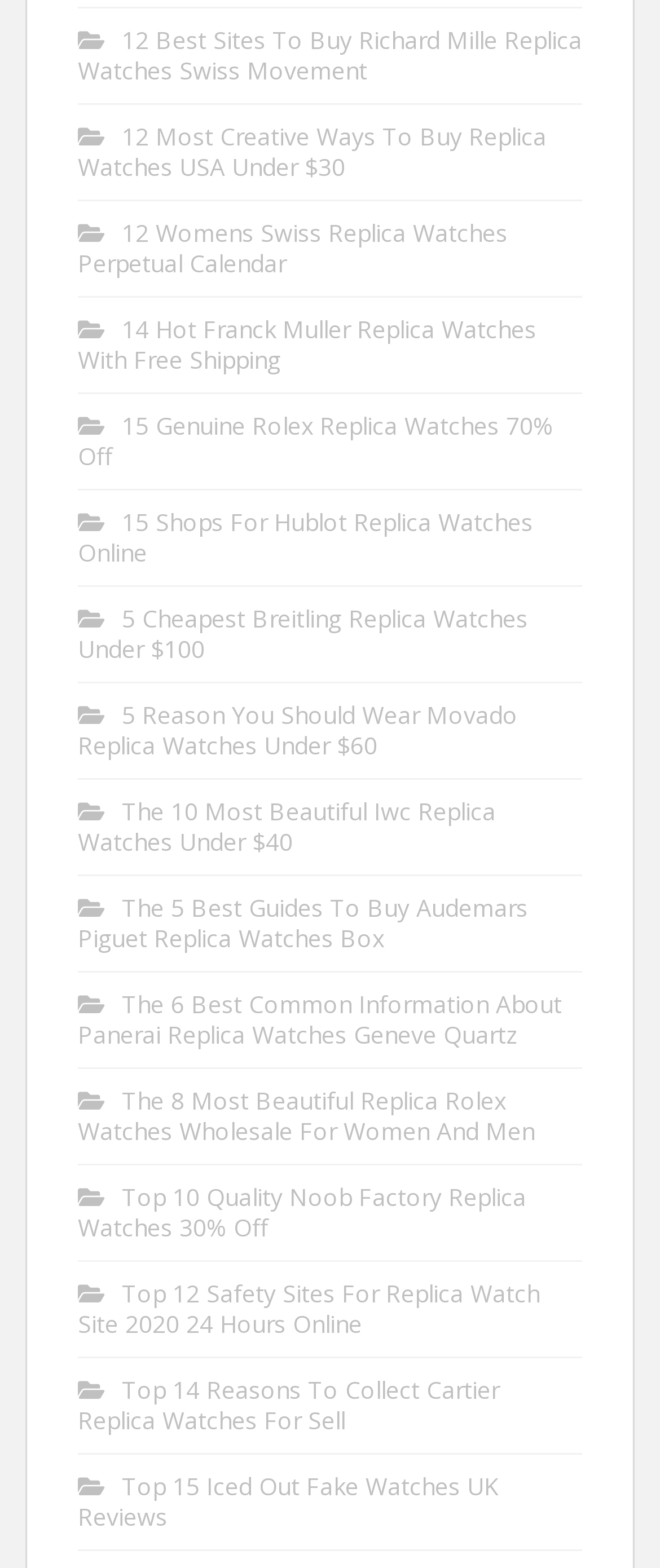Are the links on this webpage sorted in any particular order?
Please look at the screenshot and answer in one word or a short phrase.

No